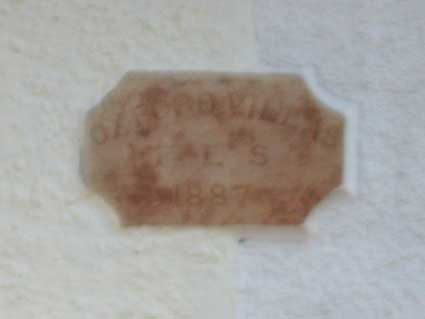Provide a thorough and detailed caption for the image.

The image depicts a weathered plaque affixed to a wall, bearing the inscription "OLD OXFORD VILLAS. F.L.S. 1887." This historical marker highlights the significance of the Old Oxford Villas, located on Felixstowe Road. The plaque, likely aged and faded, provides insight into the architectural heritage of the area, dating back to 1887. The inscription represents not only a name but also a connection to the historical context of the region, emphasizing the value of preservation and recognition of historical sites. The surrounding wall is texture-rich and complements the plaque's rustic character, reflecting the passage of time and the stories associated with these enduring structures.